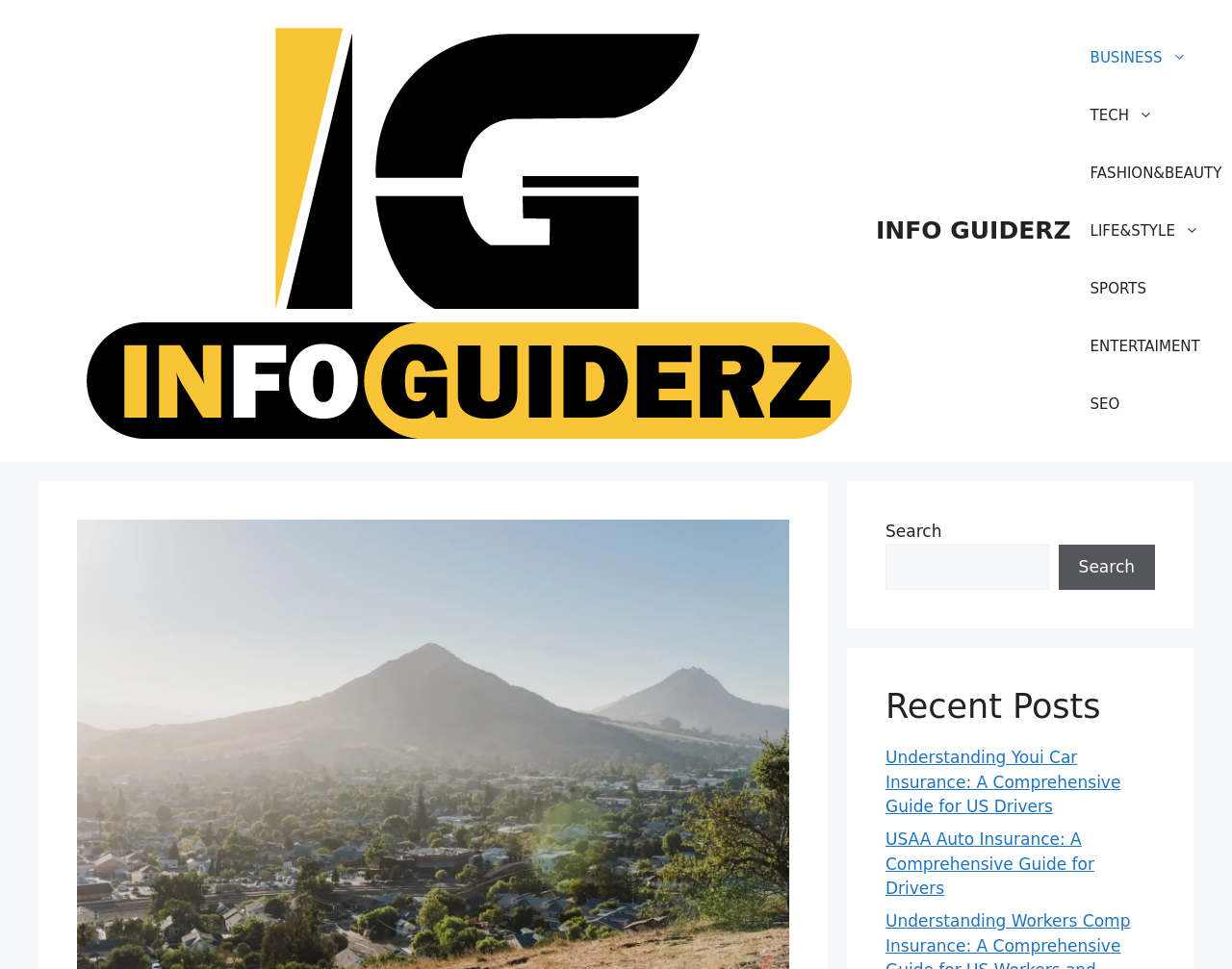What is the name of the website's logo?
Provide an in-depth and detailed answer to the question.

The logo is displayed at the top of the webpage, with the text 'INFO GUIDERZ' written in a prominent font, indicating that it is the website's logo and branding.